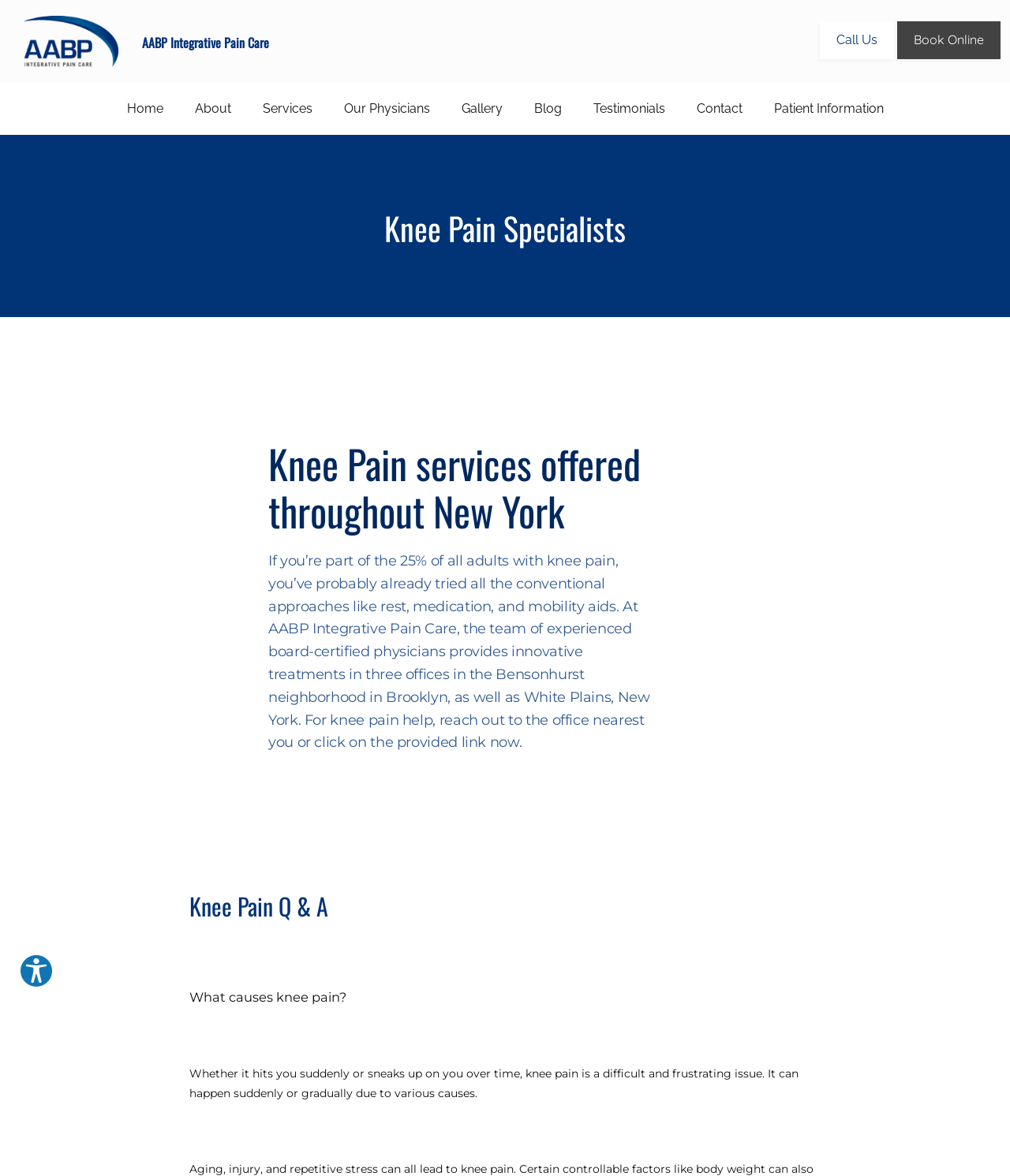What is the topic of the article on the webpage?
Answer the question with as much detail as you can, using the image as a reference.

I found the answer by looking at the heading element with the text 'Knee Pain Specialists' and the static text elements that discuss knee pain services and treatments, indicating that the topic of the article on the webpage is knee pain.